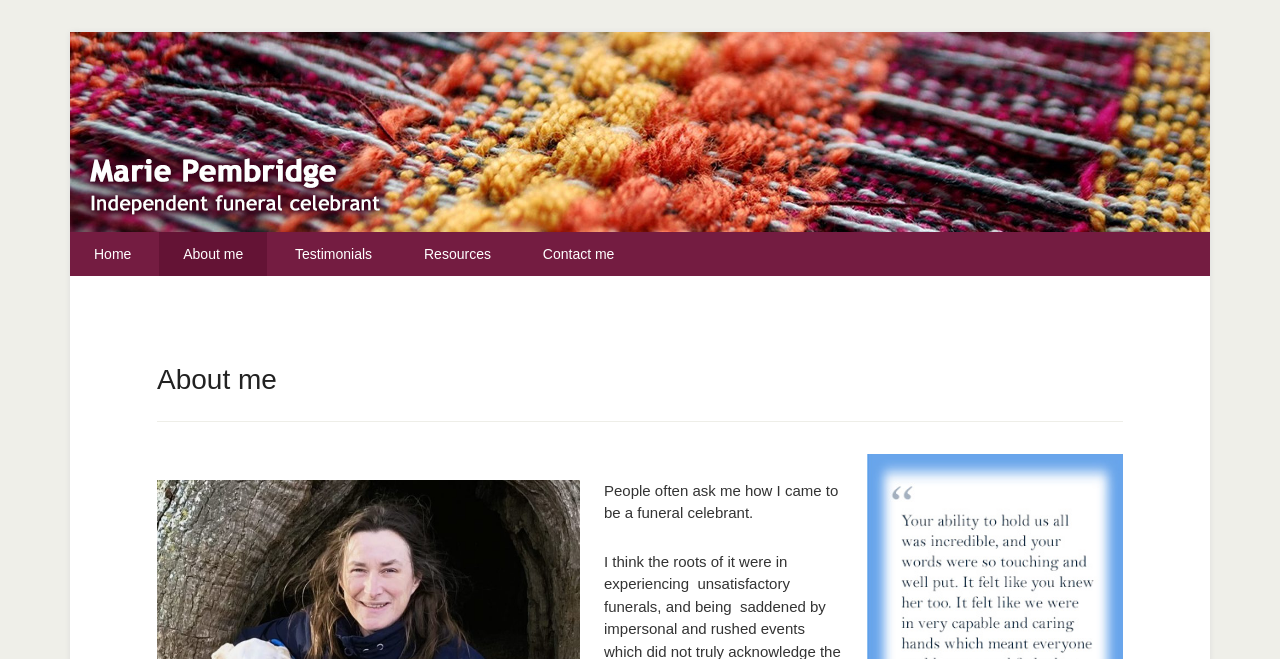Specify the bounding box coordinates (top-left x, top-left y, bottom-right x, bottom-right y) of the UI element in the screenshot that matches this description: Testimonials

[0.212, 0.352, 0.309, 0.419]